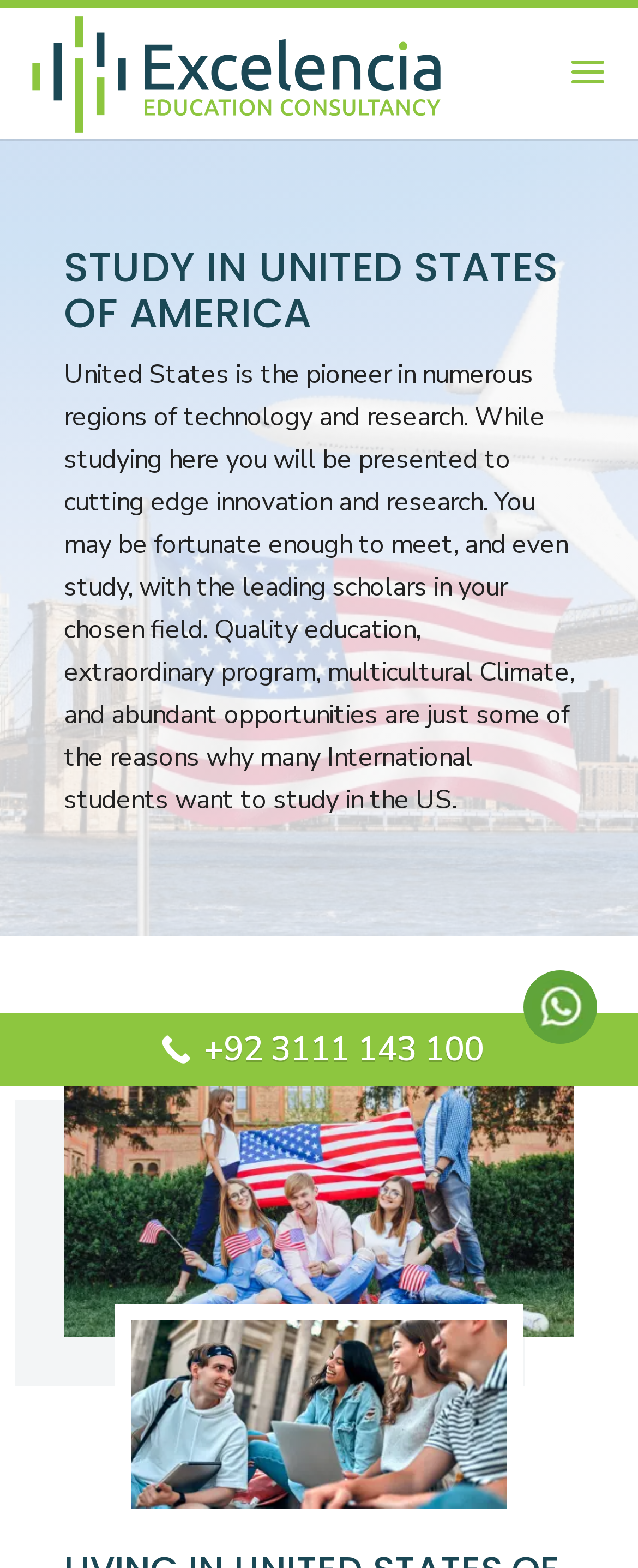Using the element description provided, determine the bounding box coordinates in the format (top-left x, top-left y, bottom-right x, bottom-right y). Ensure that all values are floating point numbers between 0 and 1. Element description: +92 3111 143 100

[0.0, 0.646, 1.0, 0.693]